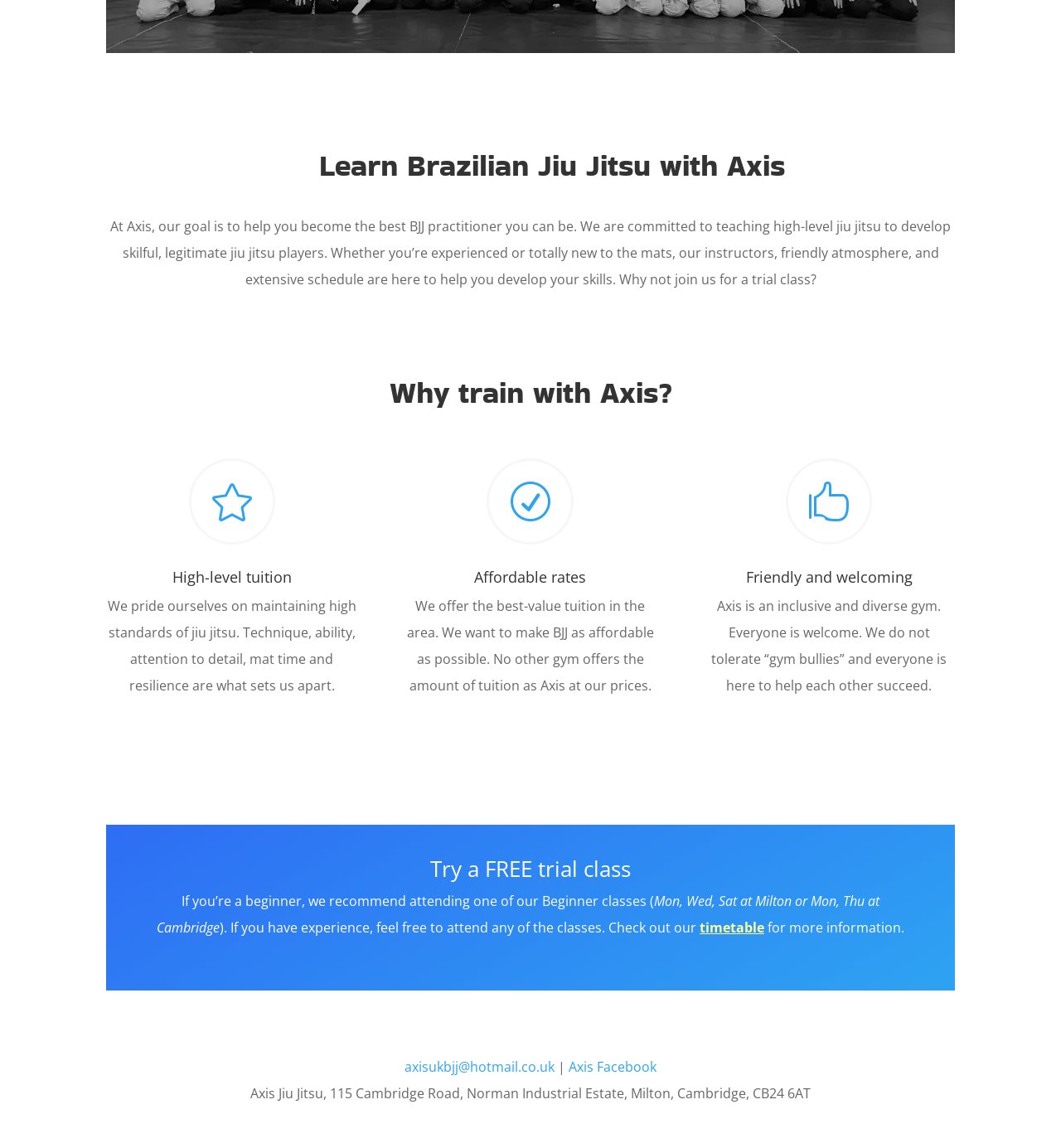Identify the bounding box coordinates for the UI element mentioned here: "Send". Provide the coordinates as four float values between 0 and 1, i.e., [left, top, right, bottom].

None